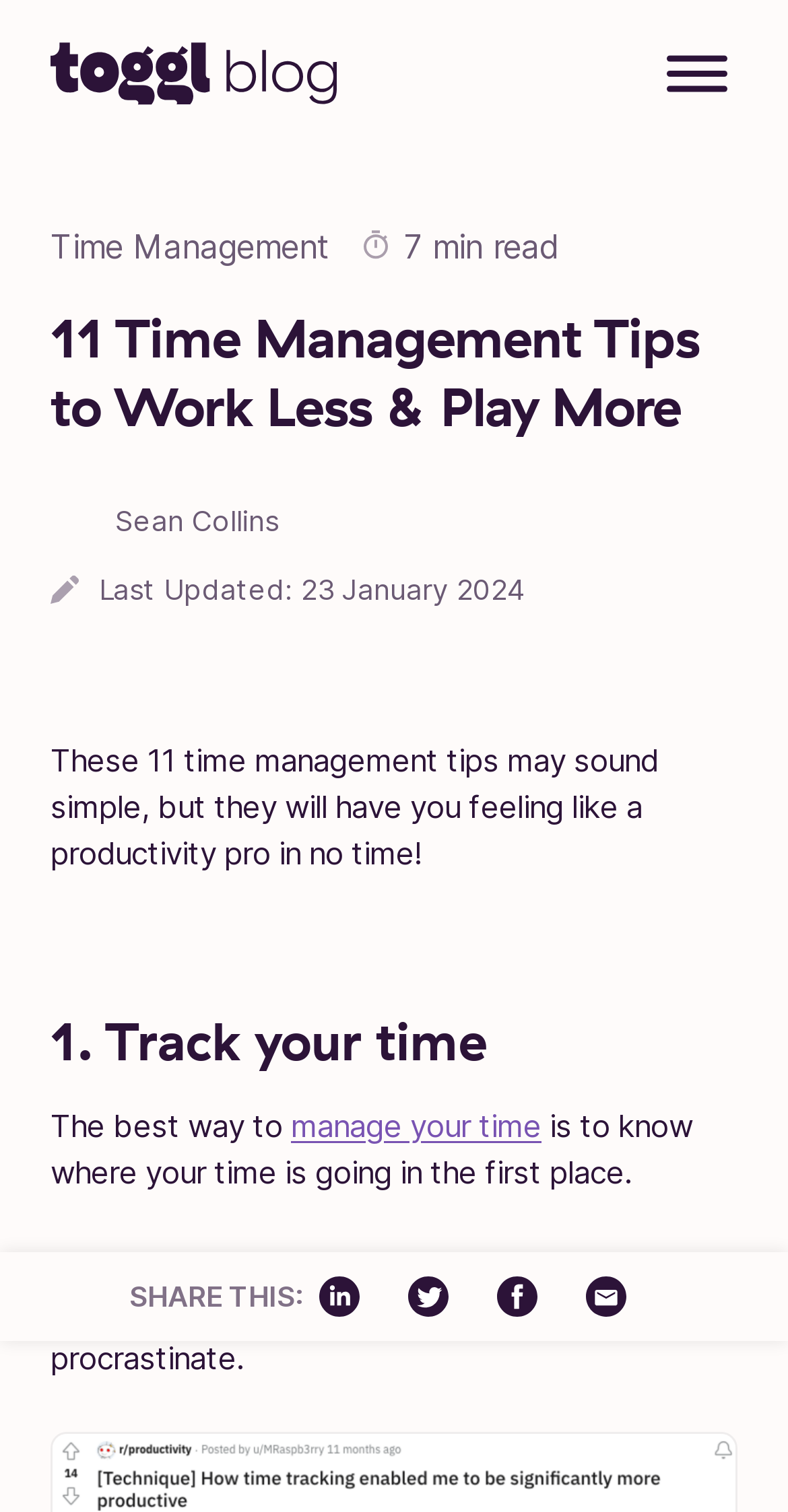What is the last updated date of the article?
We need a detailed and meticulous answer to the question.

The last updated date of the article is 18 August 2023, which is indicated by the StaticText 'Last Updated:' and the time element with the text '18 August 2023'.